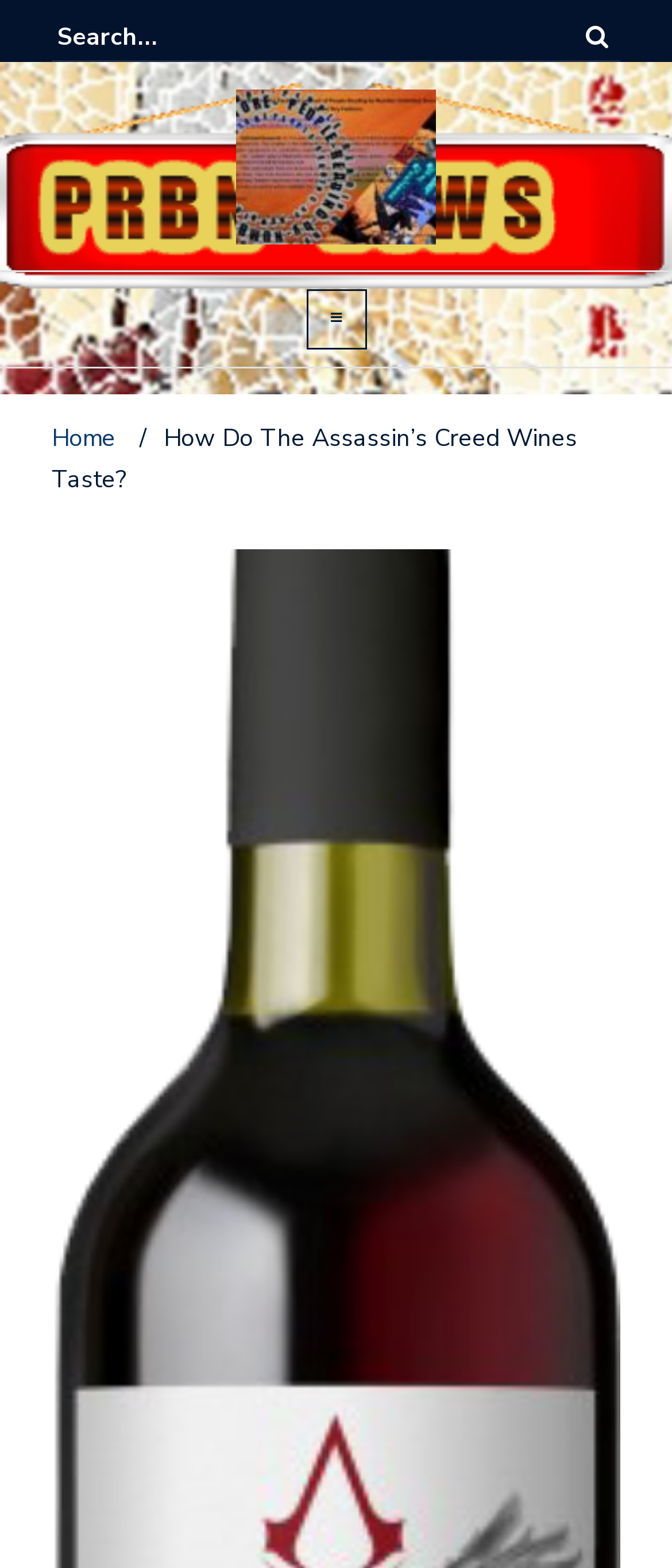Provide the bounding box for the UI element matching this description: "parent_node: Search for: value="Search"".

[0.836, 0.009, 0.941, 0.038]